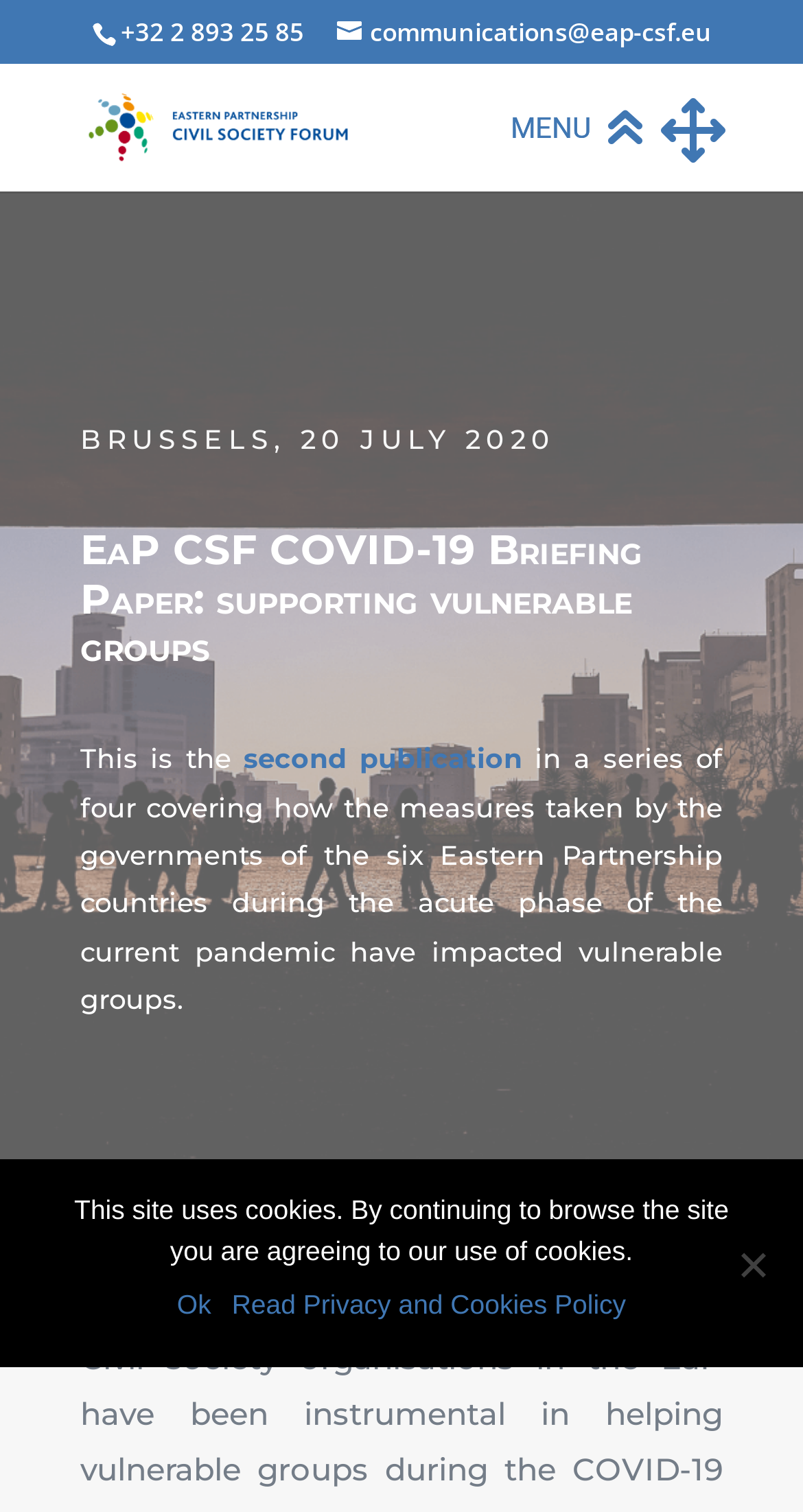Using the given description, provide the bounding box coordinates formatted as (top-left x, top-left y, bottom-right x, bottom-right y), with all values being floating point numbers between 0 and 1. Description: second publication

[0.304, 0.49, 0.65, 0.512]